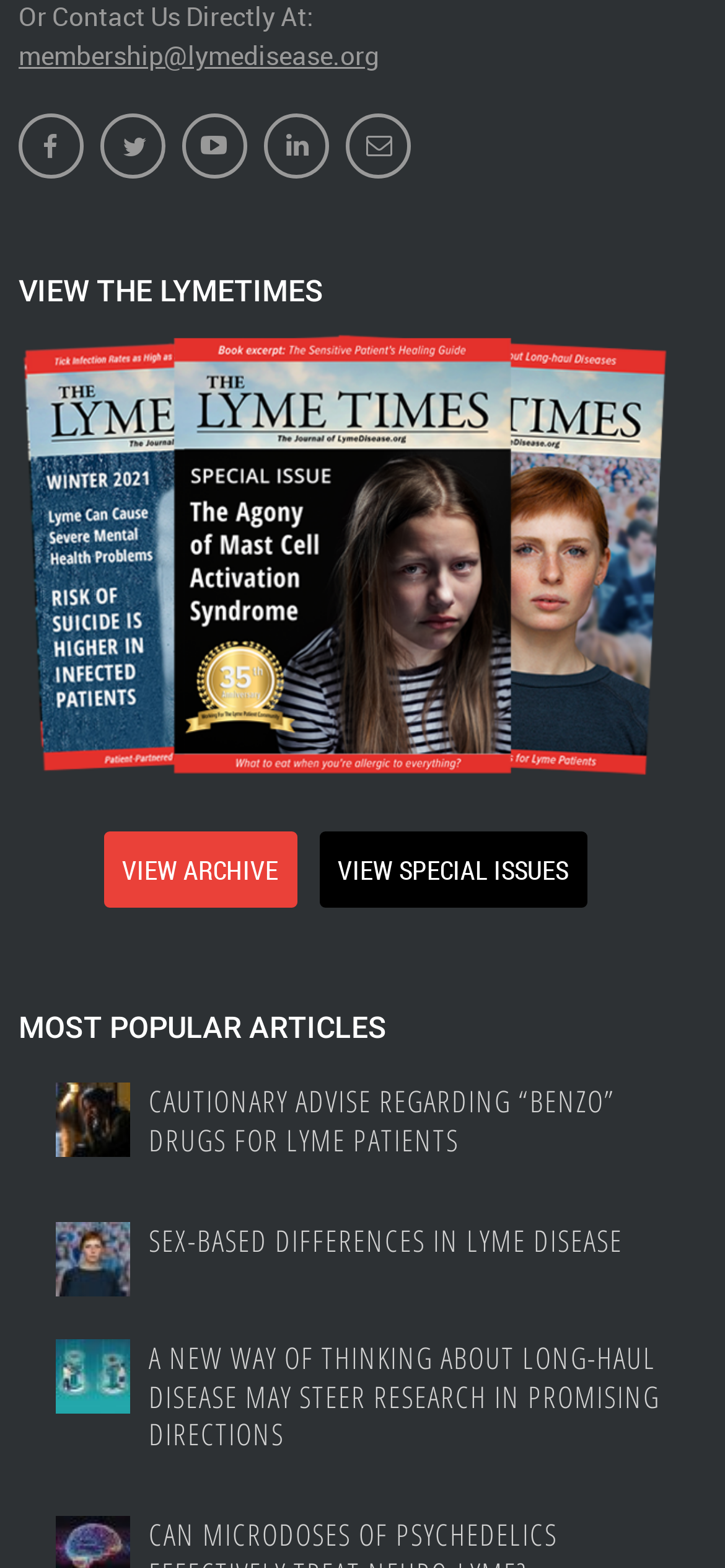Based on the image, please elaborate on the answer to the following question:
How many popular articles are listed?

There are three links under the heading 'MOST POPULAR ARTICLES', suggesting that three popular articles are listed.